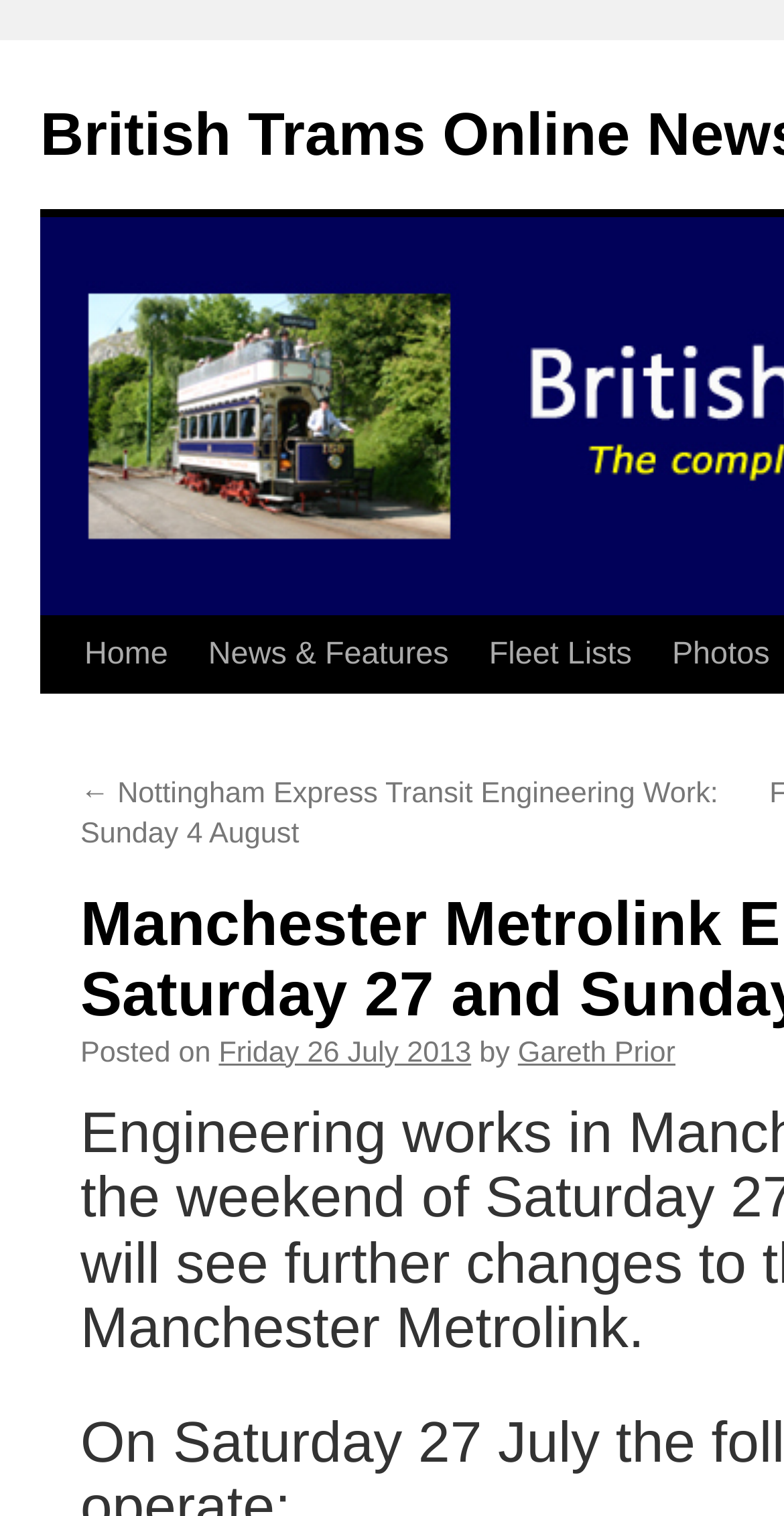Please locate and generate the primary heading on this webpage.

Manchester Metrolink Engineering Works: Saturday 27 and Sunday 28 July